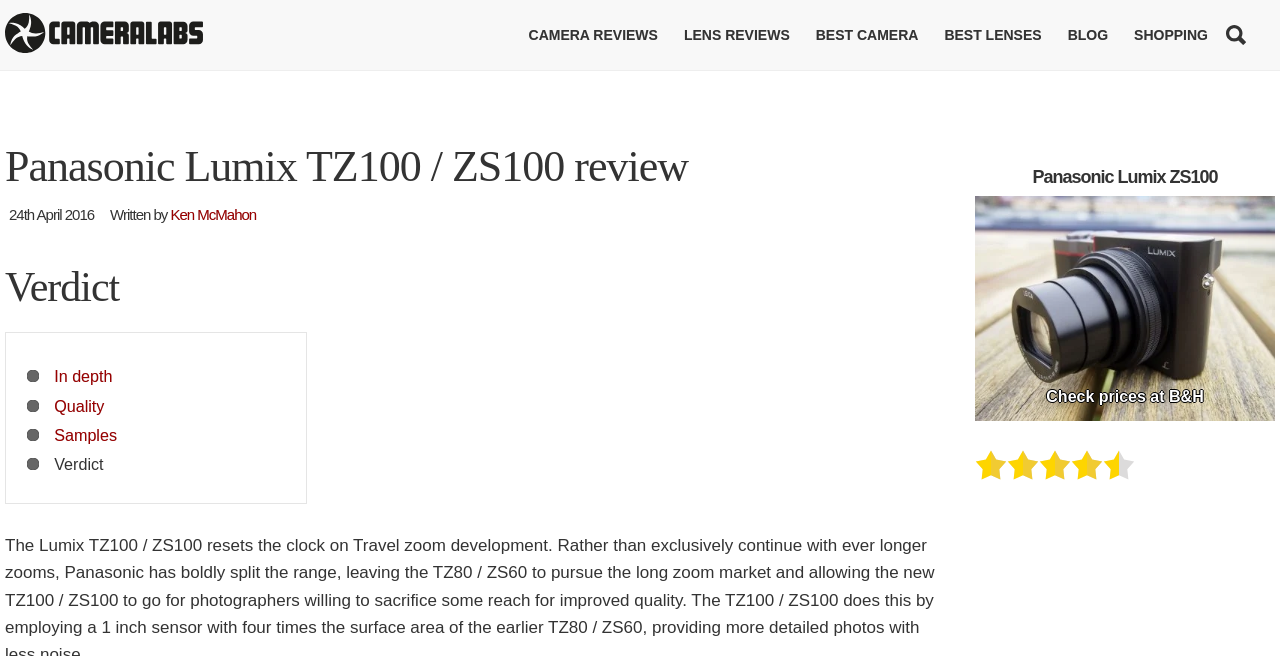Kindly determine the bounding box coordinates for the area that needs to be clicked to execute this instruction: "Read the verdict".

[0.004, 0.399, 0.742, 0.476]